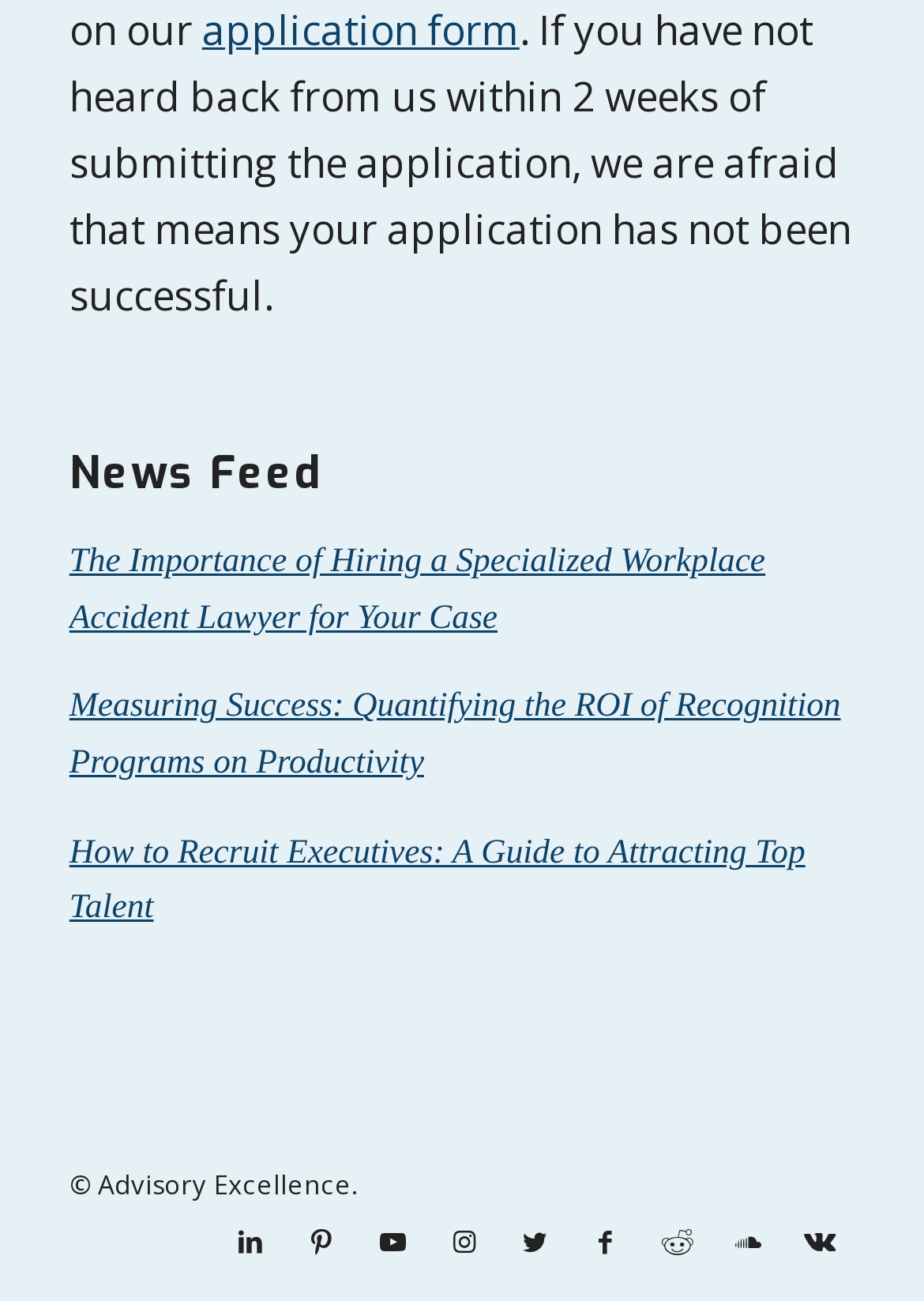What is the purpose of the application form?
Refer to the image and answer the question using a single word or phrase.

To submit an application